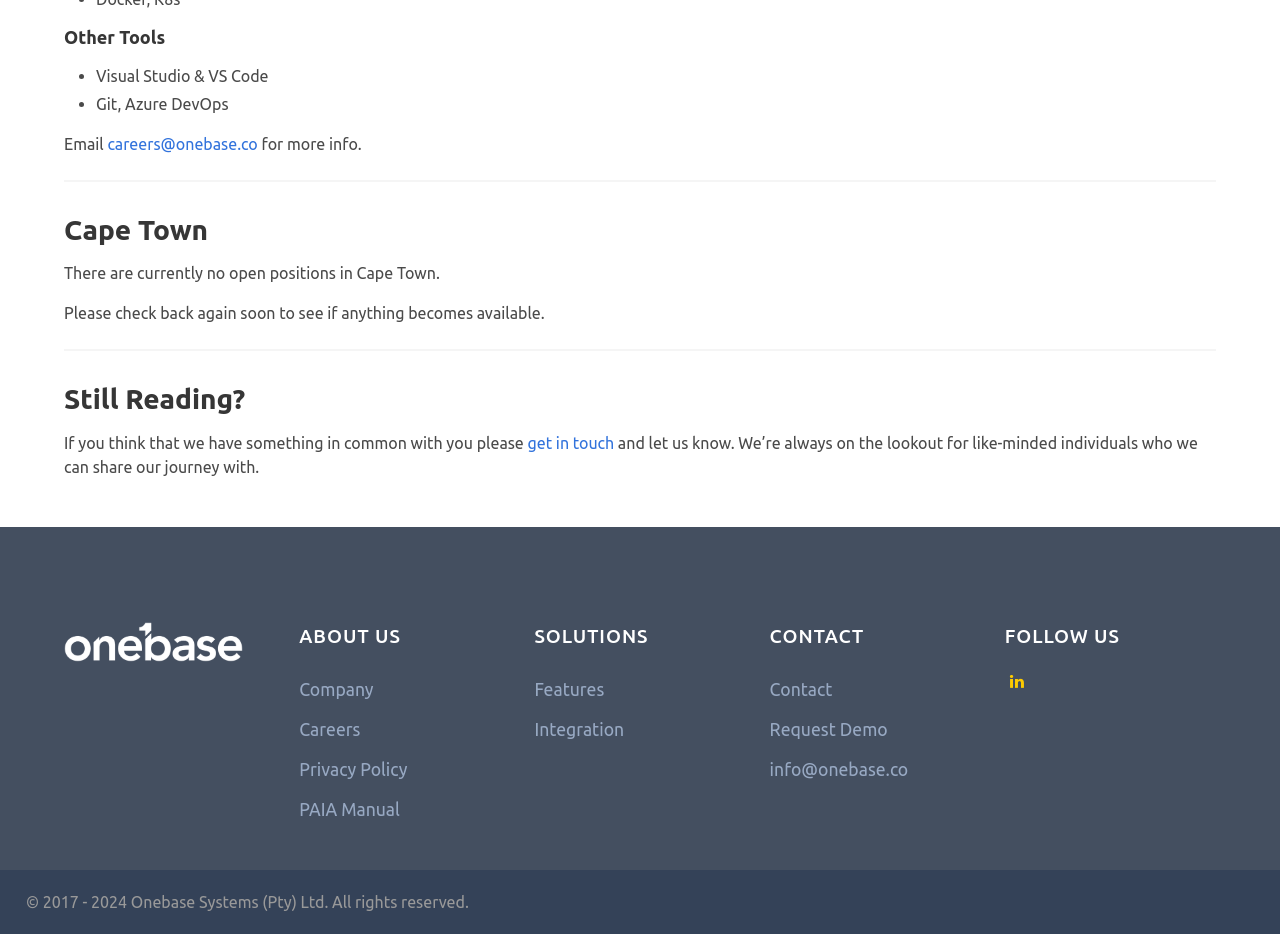Using the webpage screenshot and the element description Features, determine the bounding box coordinates. Specify the coordinates in the format (top-left x, top-left y, bottom-right x, bottom-right y) with values ranging from 0 to 1.

[0.418, 0.729, 0.472, 0.749]